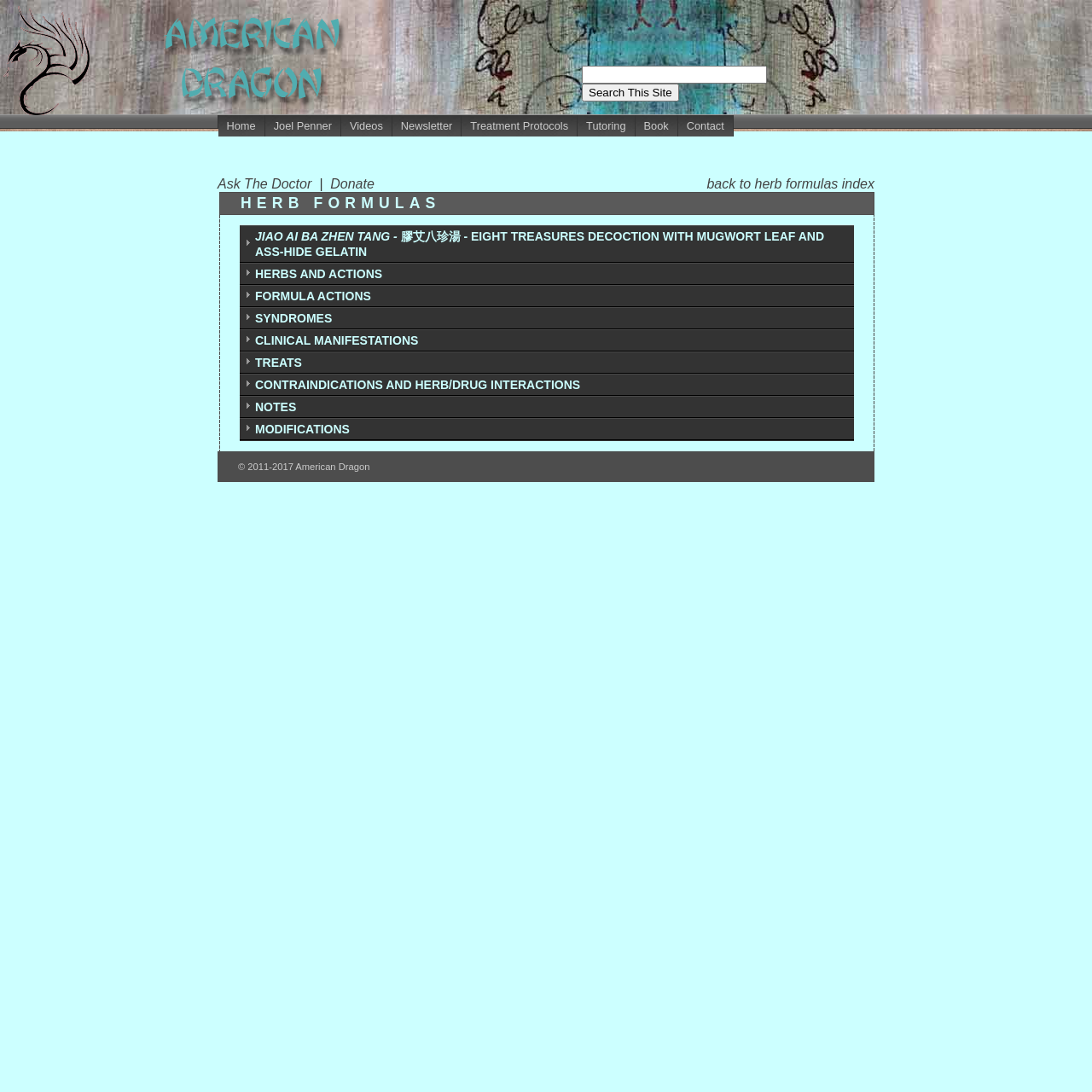Respond with a single word or phrase to the following question: What is the name of the Chinese herb formula?

JIAO AI BA ZHEN TANG